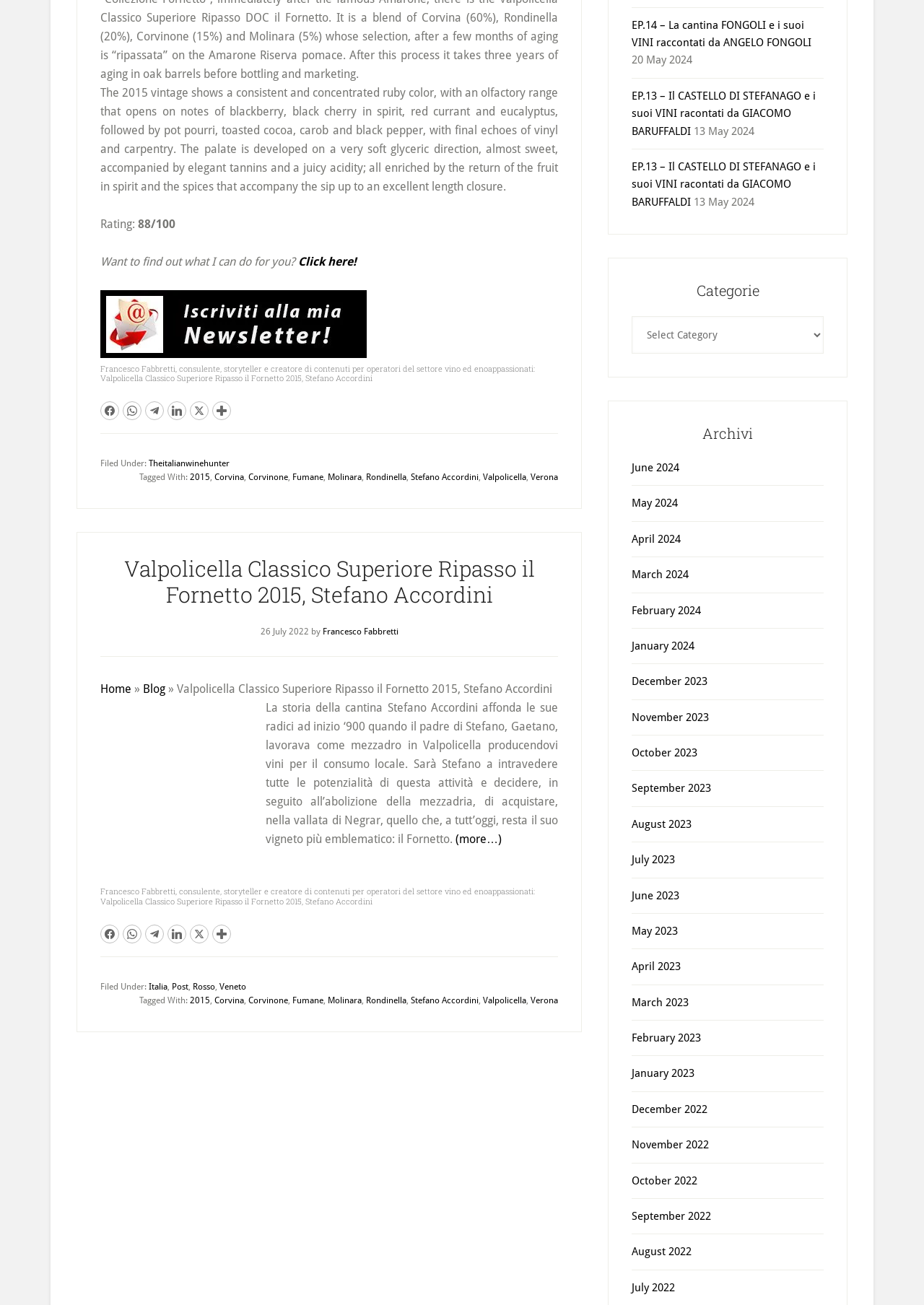Who is the author of the article?
Based on the screenshot, answer the question with a single word or phrase.

Francesco Fabbretti